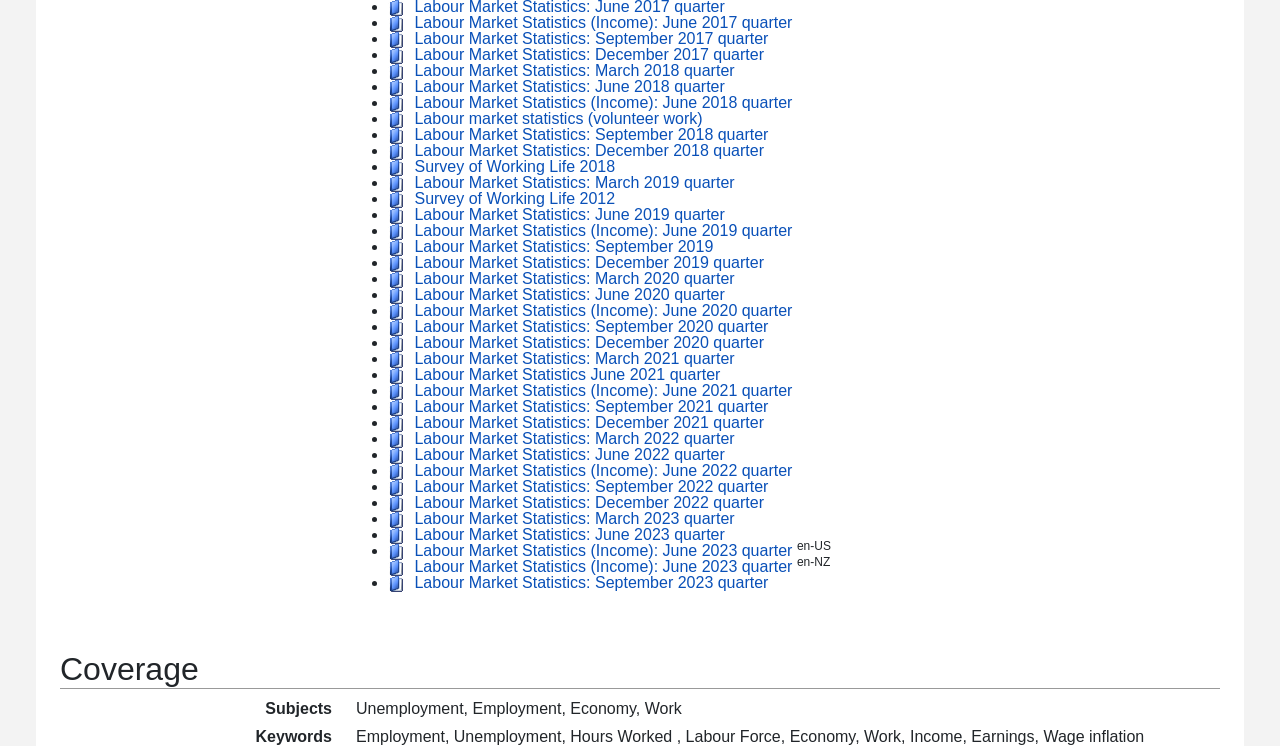Please answer the following question using a single word or phrase: 
What is the purpose of the images on the webpage?

Decoration